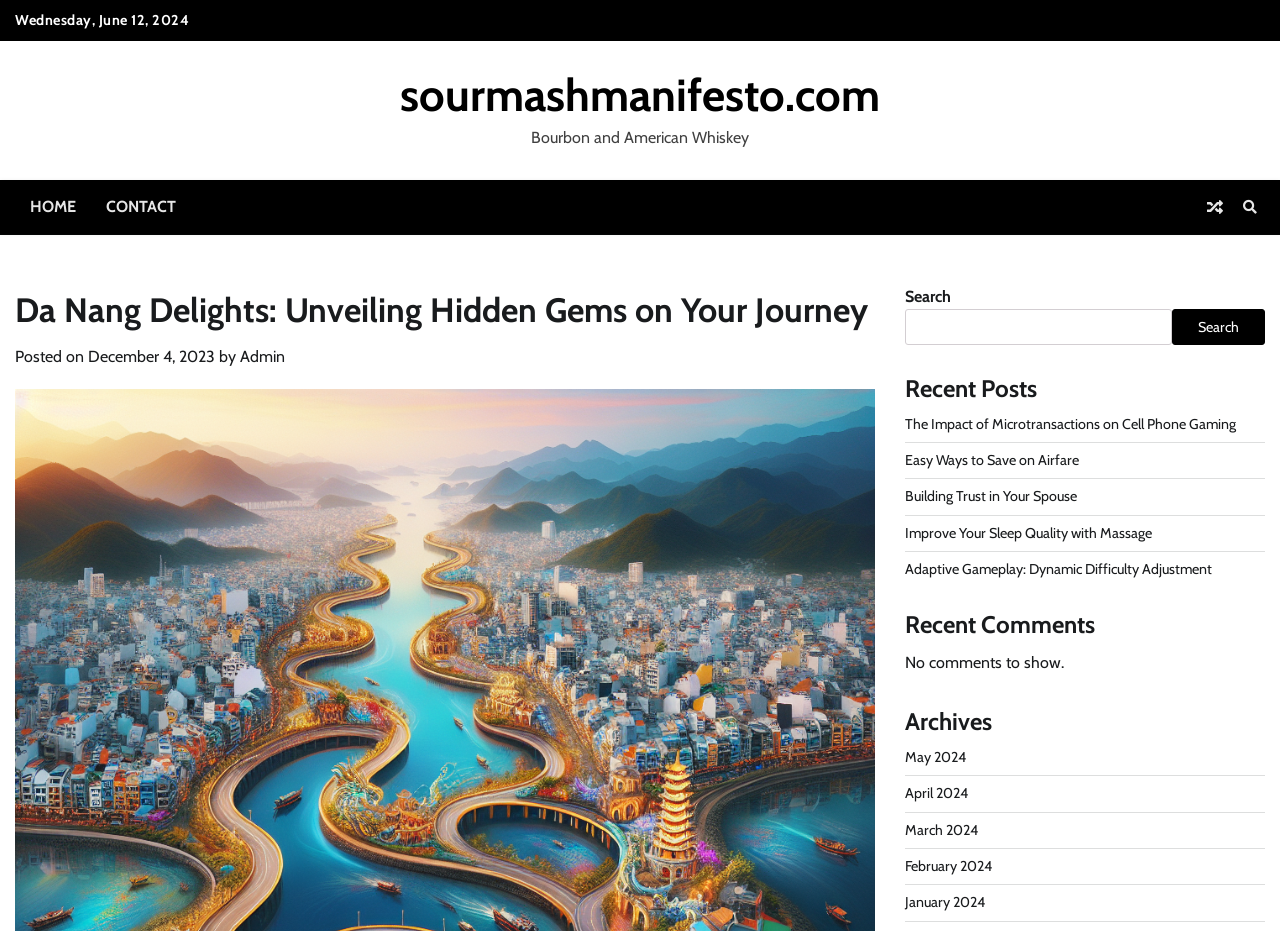Craft a detailed narrative of the webpage's structure and content.

This webpage appears to be a blog or news website, with a focus on various topics. At the top, there is a date "Wednesday, June 12, 2024" and a link to the website's homepage, "sourmashmanifesto.com". Below this, there are two links, "HOME" and "CONTACT", which are likely navigation links.

To the right of these links, there are two icons, represented by Unicode characters "\uf074" and "\uf002", which may be social media links or other interactive elements.

The main content of the page is divided into several sections. The first section has a heading "Da Nang Delights: Unveiling Hidden Gems on Your Journey", which is likely the title of a blog post or article. Below this, there is information about the post, including the date "December 4, 2023" and the author "Admin".

To the right of this section, there is a search bar with a label "Search" and a button to submit the search query.

Below the search bar, there are several sections with headings "Recent Posts", "Recent Comments", and "Archives". The "Recent Posts" section lists several links to other articles or blog posts, with titles such as "The Impact of Microtransactions on Cell Phone Gaming" and "Improve Your Sleep Quality with Massage". The "Recent Comments" section currently has no comments to display. The "Archives" section lists links to monthly archives, from May 2024 to January 2024.

Overall, the webpage appears to be a blog or news website with a variety of content and features for navigation and interaction.